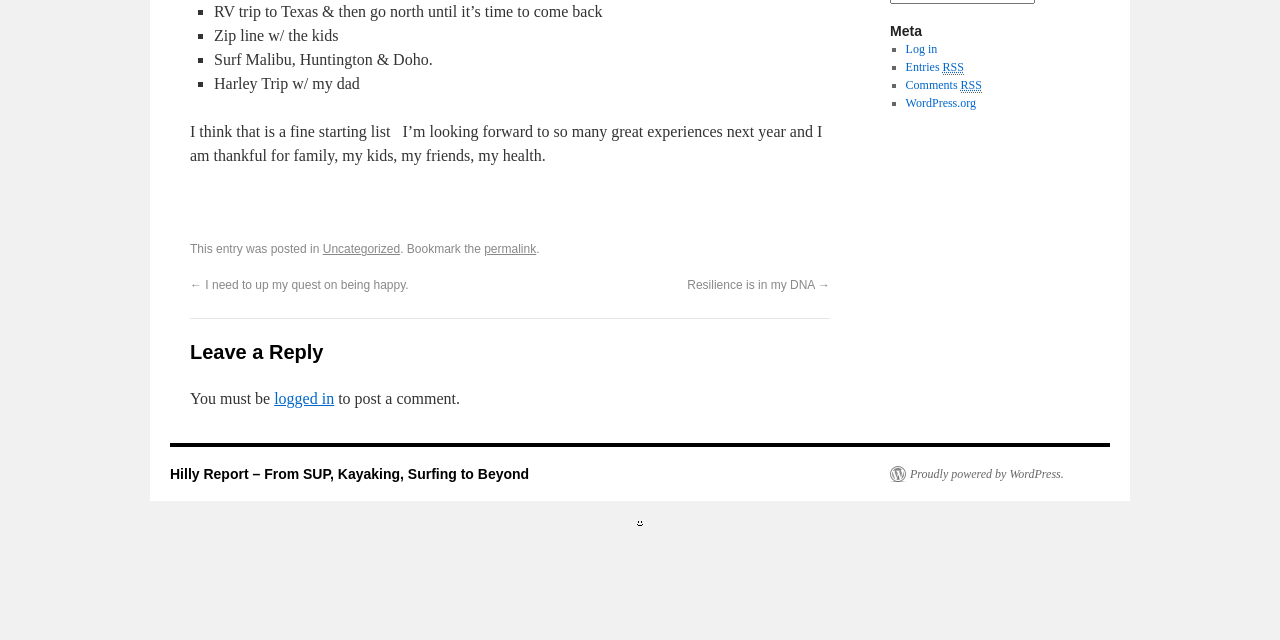Based on the element description Log in, identify the bounding box coordinates for the UI element. The coordinates should be in the format (top-left x, top-left y, bottom-right x, bottom-right y) and within the 0 to 1 range.

[0.707, 0.066, 0.732, 0.088]